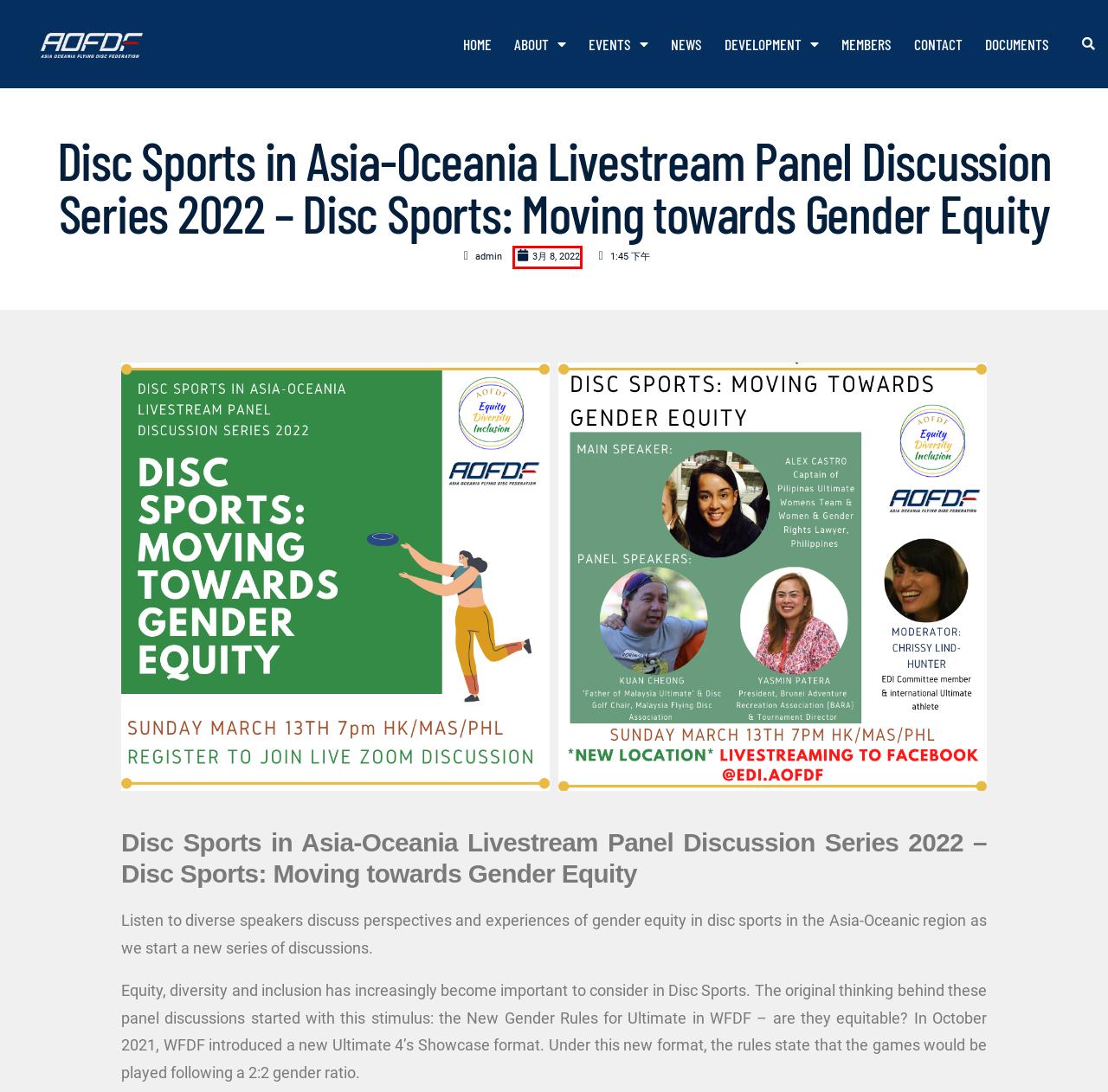You have a screenshot of a webpage with a red bounding box around an element. Identify the webpage description that best fits the new page that appears after clicking the selected element in the red bounding box. Here are the candidates:
A. Members – Asia Oceania Flying Disc Federation
B. News – Asia Oceania Flying Disc Federation
C. Development – Asia Oceania Flying Disc Federation
D. Events – Asia Oceania Flying Disc Federation
E. Contact – Asia Oceania Flying Disc Federation
F. Documents – Asia Oceania Flying Disc Federation
G. 03/08/2022 – Asia Oceania Flying Disc Federation
H. About – Asia Oceania Flying Disc Federation

G